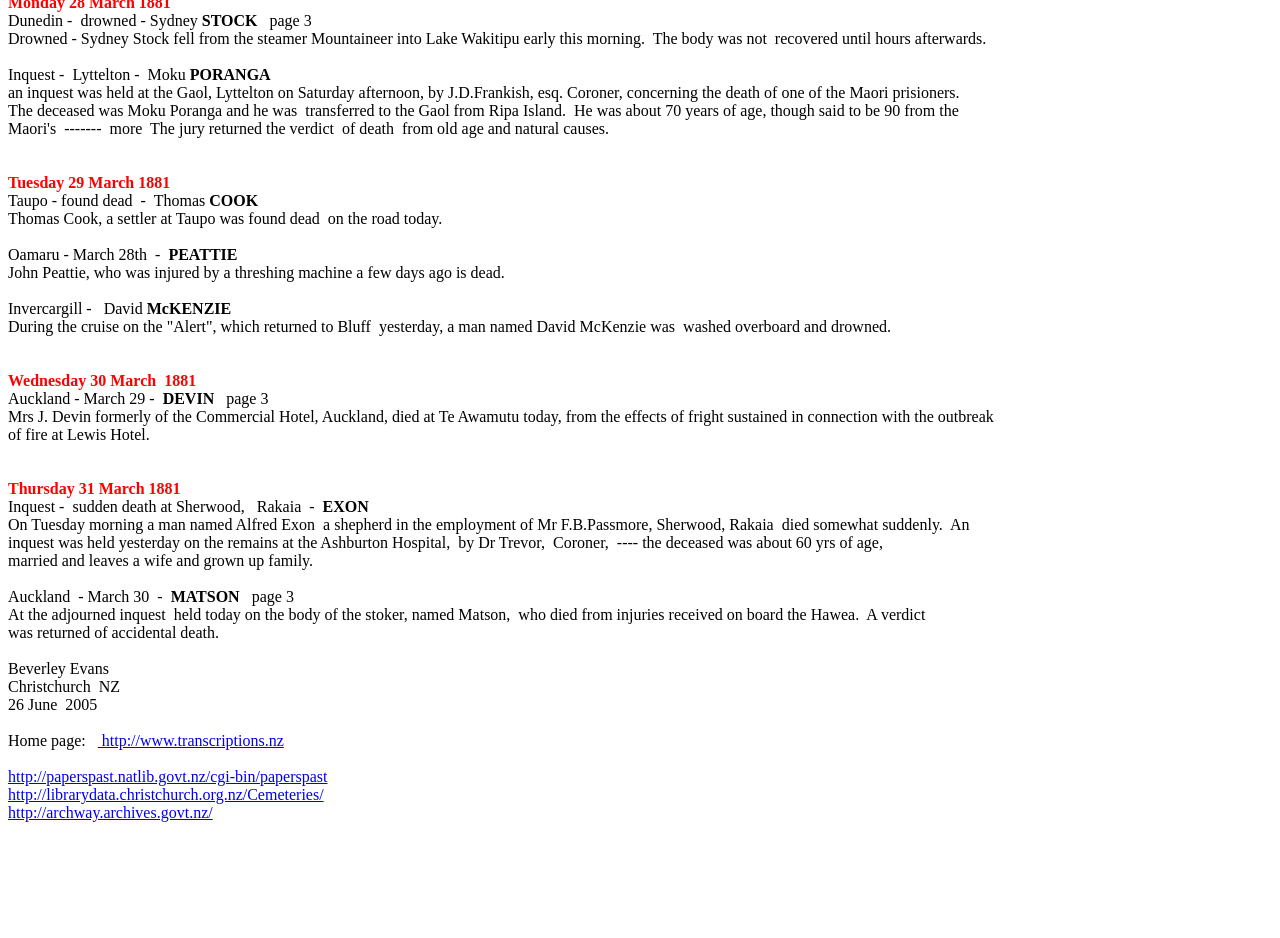From the webpage screenshot, predict the bounding box of the UI element that matches this description: "http://librarydata.christchurch.org.nz/Cemeteries/ http://archway.archives.govt.nz/".

[0.006, 0.838, 0.253, 0.875]